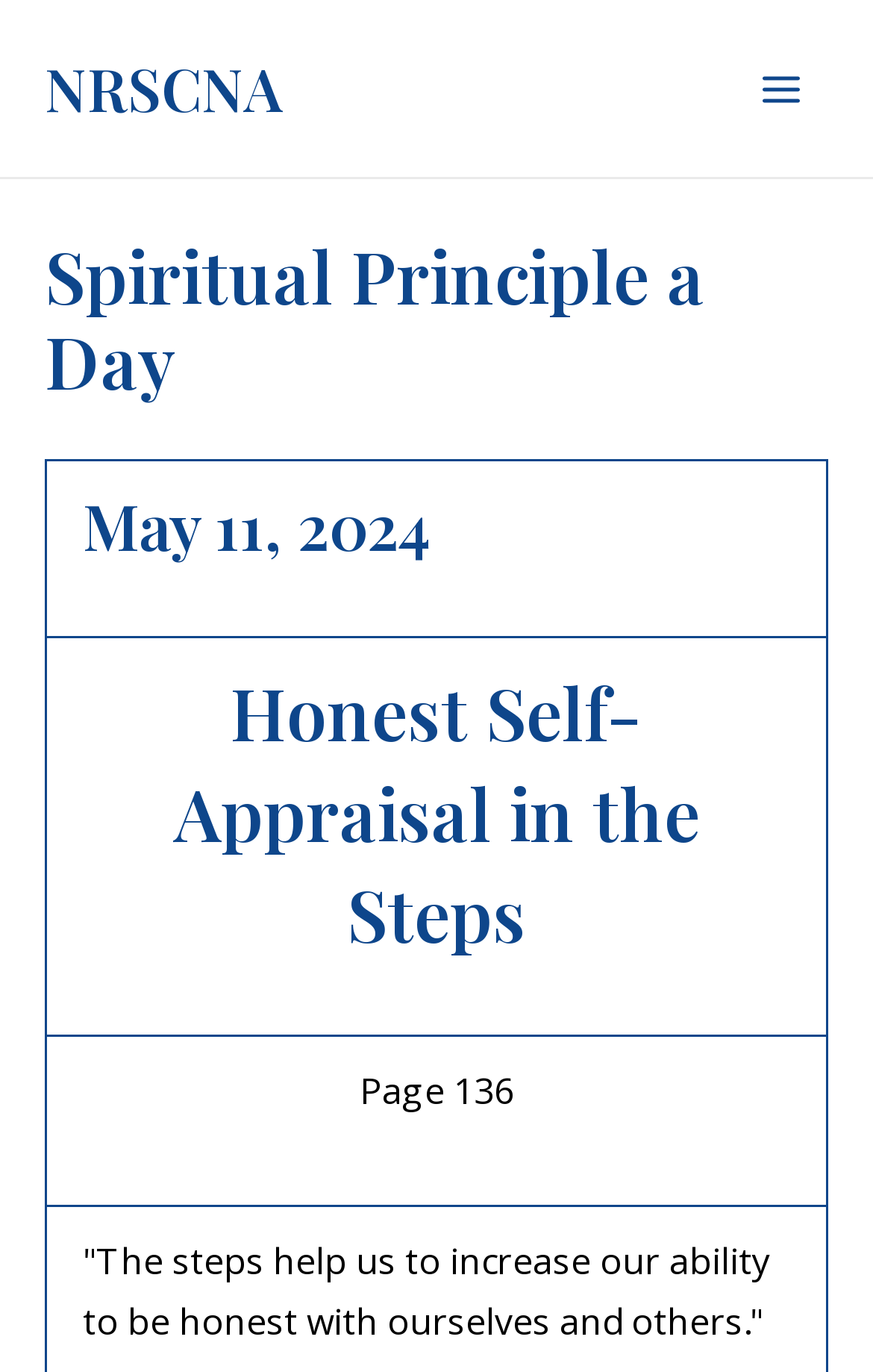Find the bounding box coordinates of the UI element according to this description: "Main Menu".

[0.84, 0.03, 0.949, 0.099]